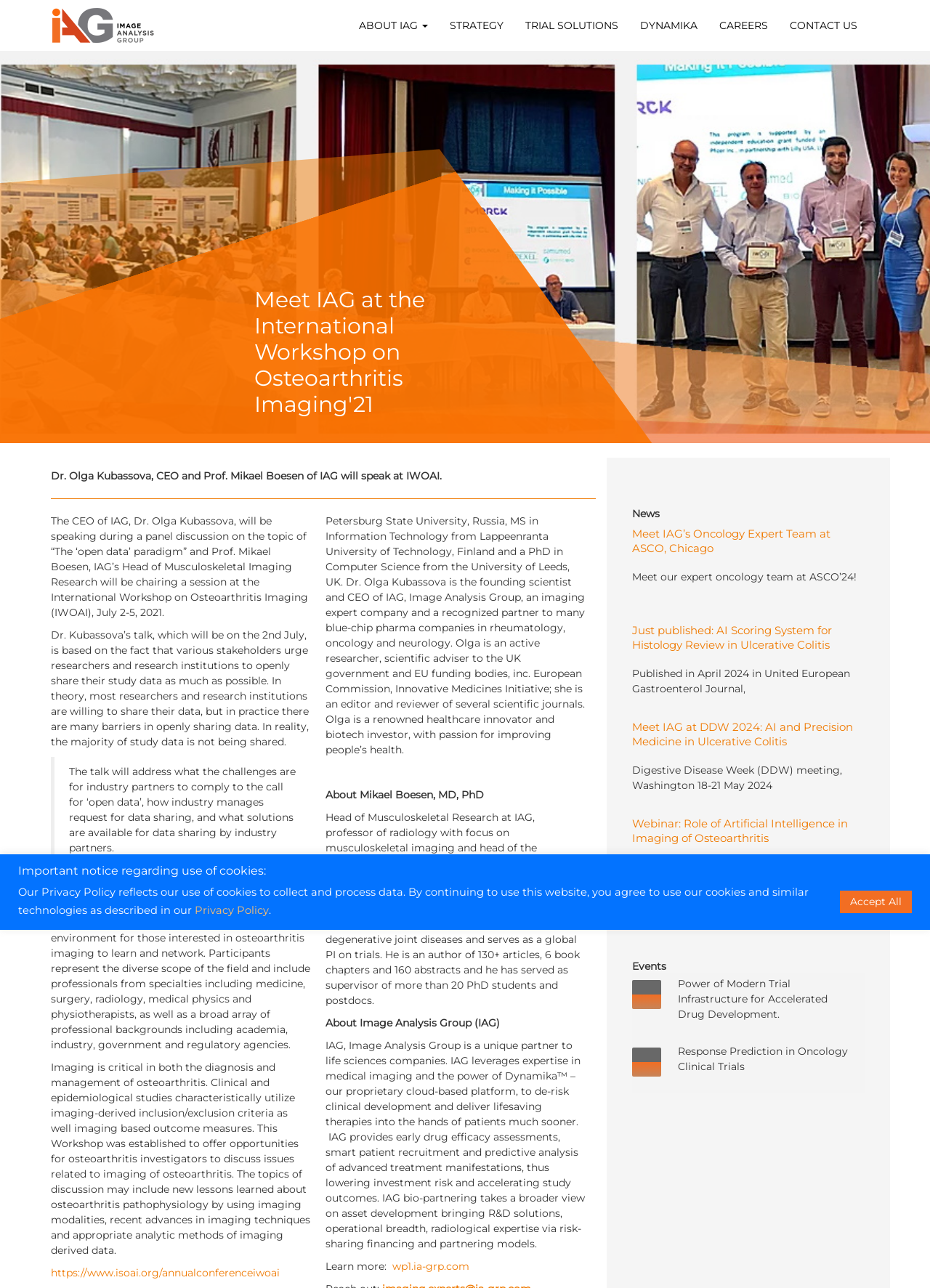Please provide a one-word or phrase answer to the question: 
What is the profession of Prof. Mikael Boesen?

Professor of radiology